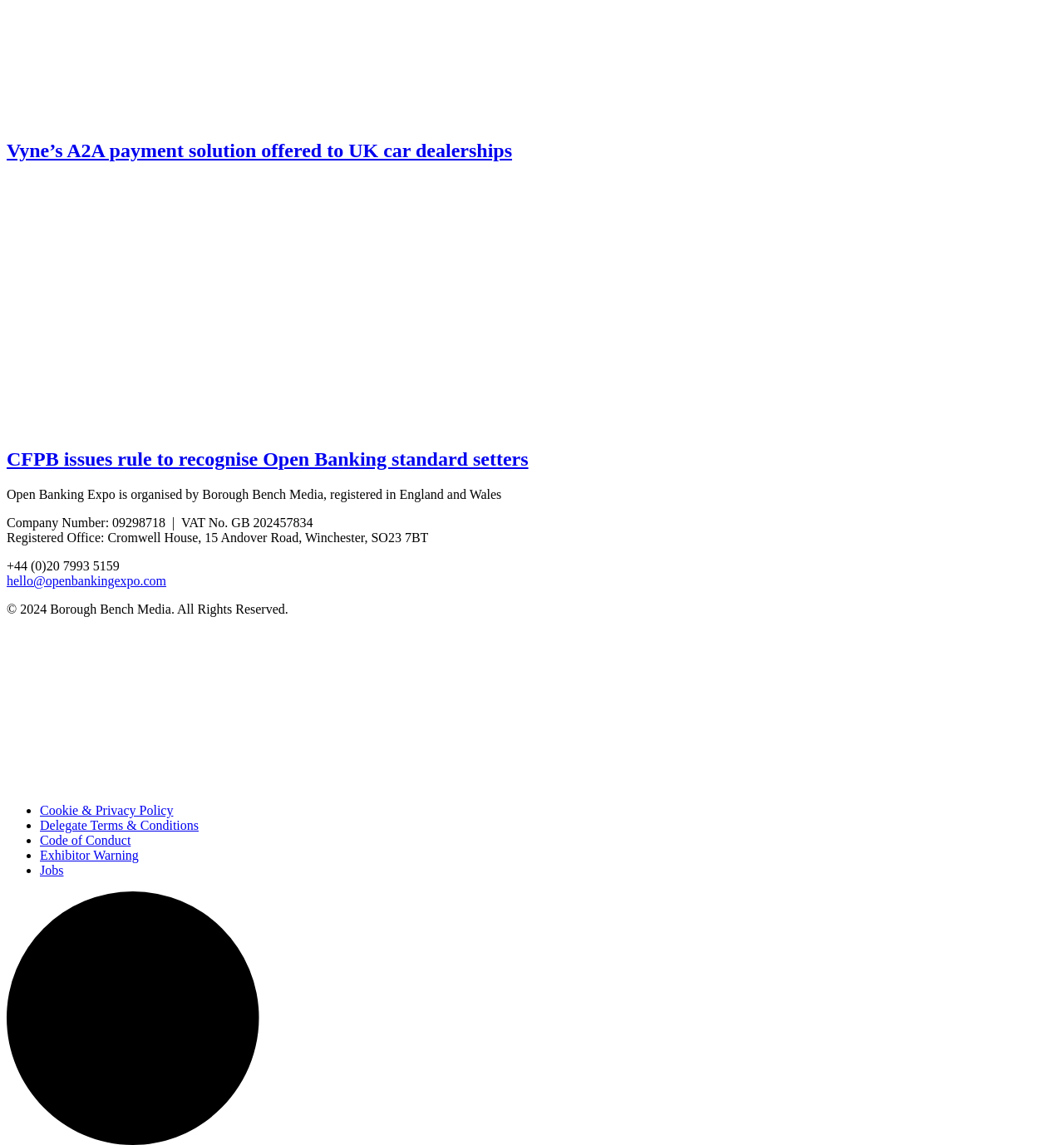Determine the bounding box coordinates of the region that needs to be clicked to achieve the task: "Read recent post The Dragon #28, Vol 4.2".

None